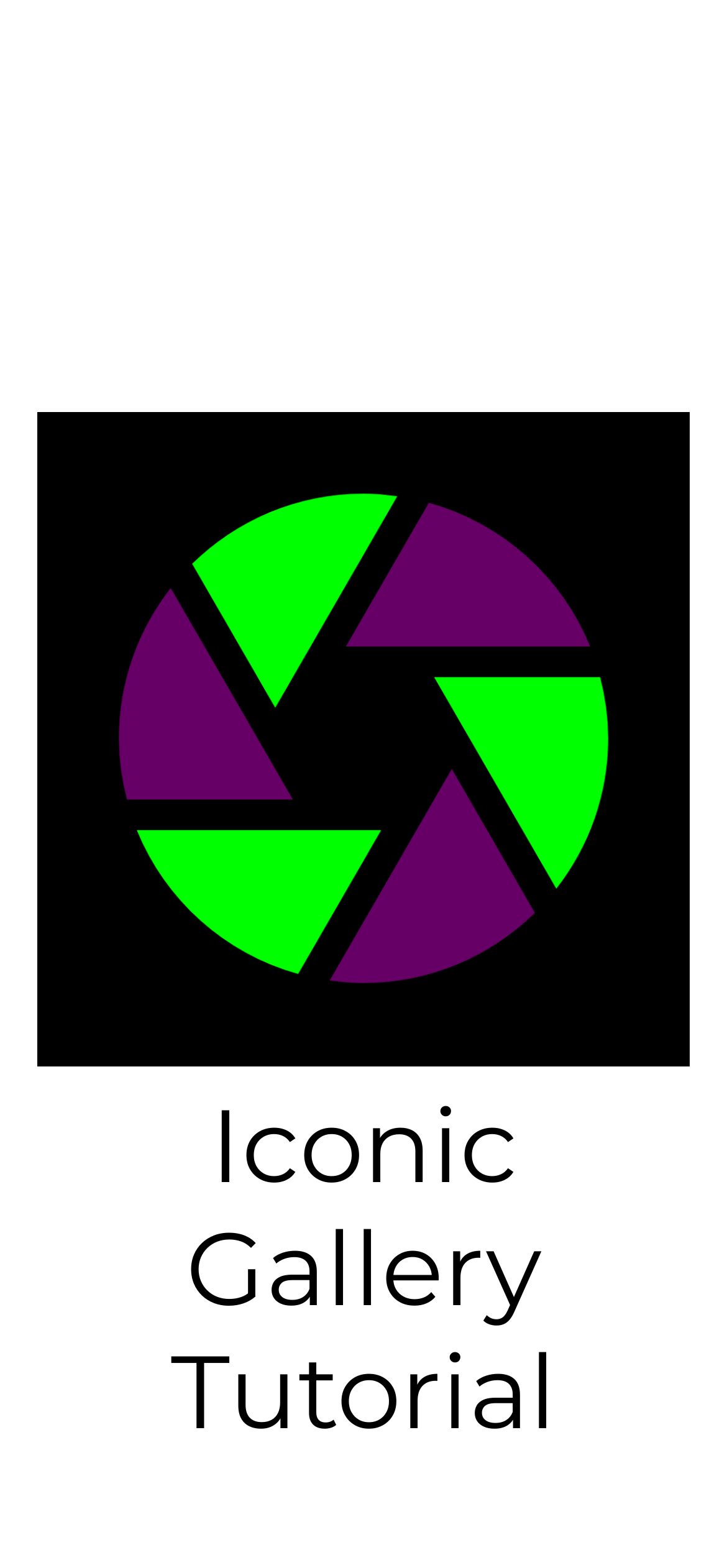Provide the bounding box coordinates in the format (top-left x, top-left y, bottom-right x, bottom-right y). All values are floating point numbers between 0 and 1. Determine the bounding box coordinate of the UI element described as: BlocsAddons

[0.051, 0.01, 0.526, 0.074]